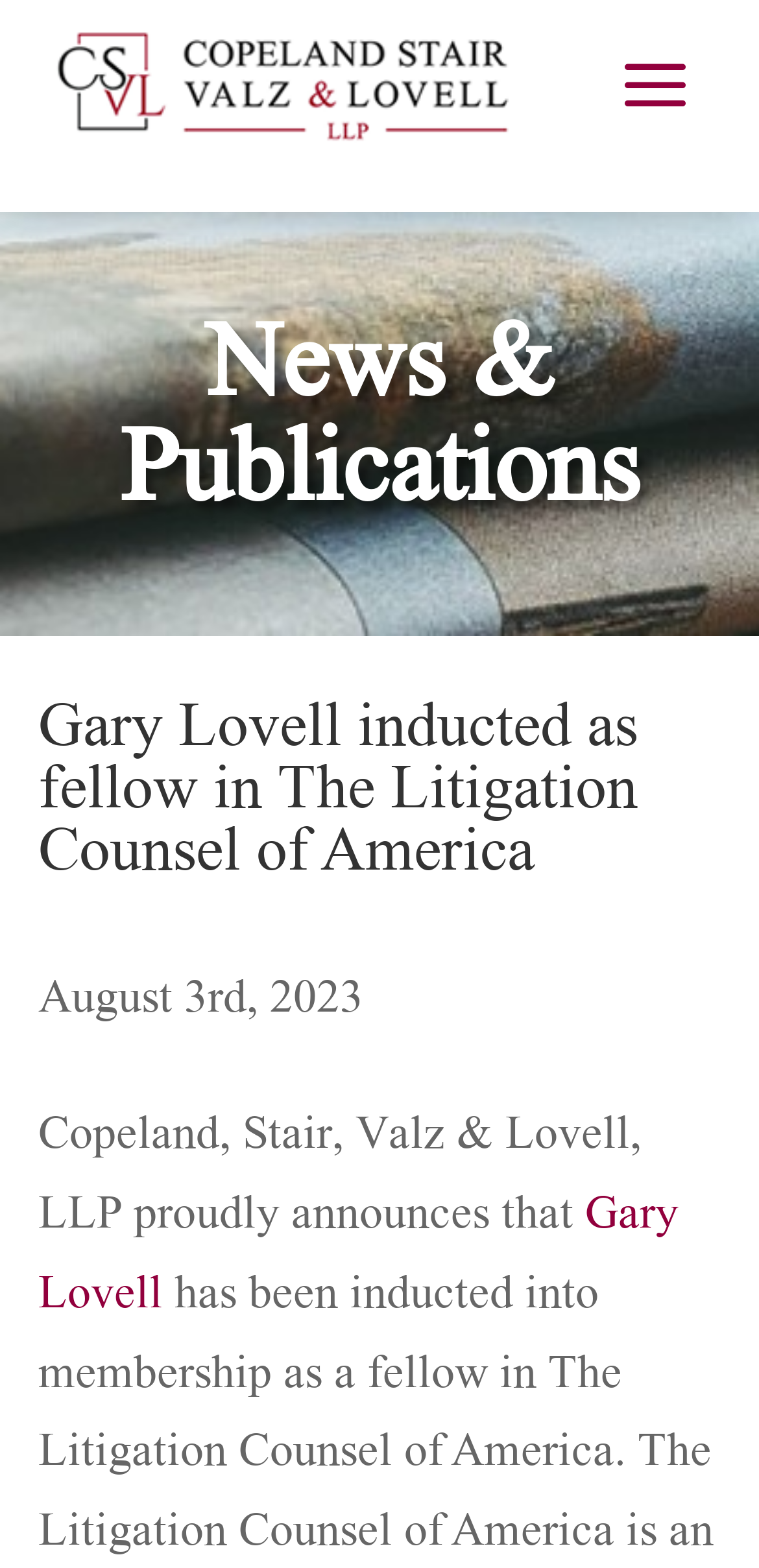Illustrate the webpage thoroughly, mentioning all important details.

The webpage appears to be an announcement page for a law firm, Copeland, Stair, Valz & Lovell, LLP. At the top left corner, there is a link with no text. To the right of this link, there is a vertical menu with a single menu item labeled "a Icon Font". This menu item has a popup menu with the same label.

Below the menu, there is a heading that spans the entire width of the page, reading "News & Publications". Underneath this heading, there is a larger heading that takes up most of the page width, announcing "Gary Lovell inducted as fellow in The Litigation Counsel of America".

On the left side of the page, there is a date "August 3rd, 2023" followed by a paragraph of text that starts with "Copeland, Stair, Valz & Lovell, LLP proudly announces that". This paragraph is interrupted by a link labeled "Gary Lovell", which is likely a link to the person's profile or more information about the achievement.